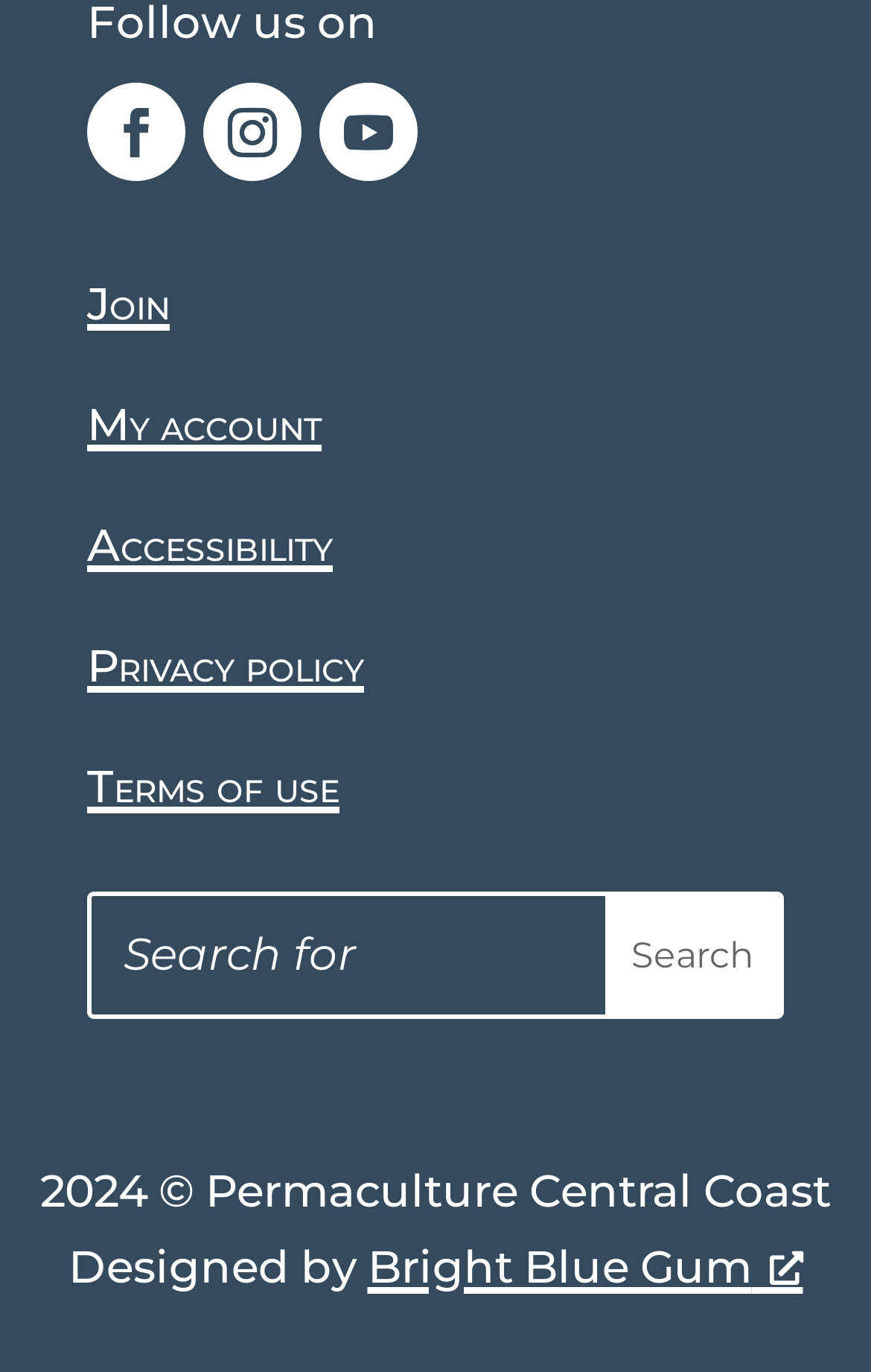Give the bounding box coordinates for the element described as: "Bright Blue Gum".

[0.422, 0.903, 0.922, 0.942]